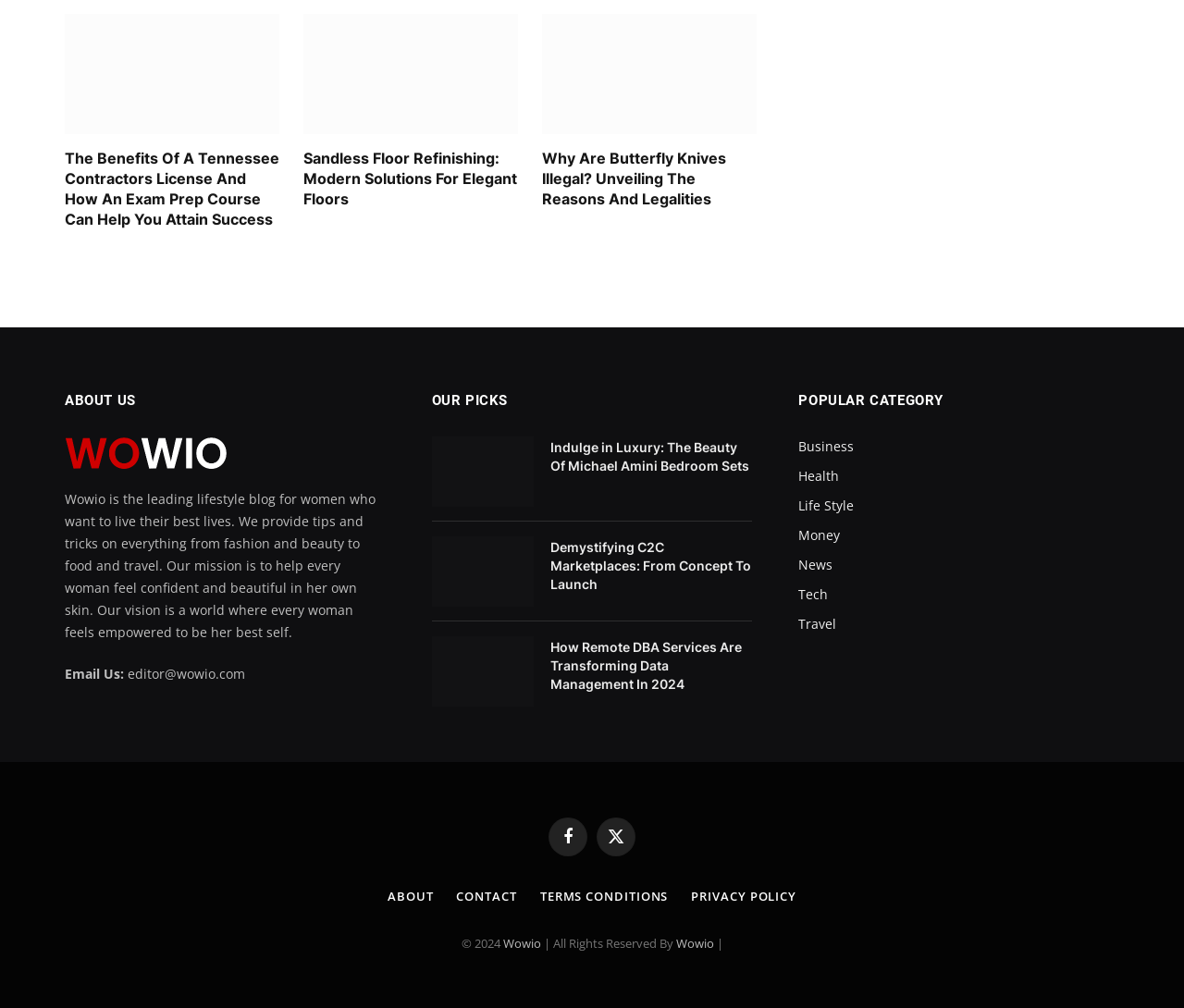Please give a succinct answer using a single word or phrase:
What is the purpose of the 'ABOUT US' section?

To introduce the blog